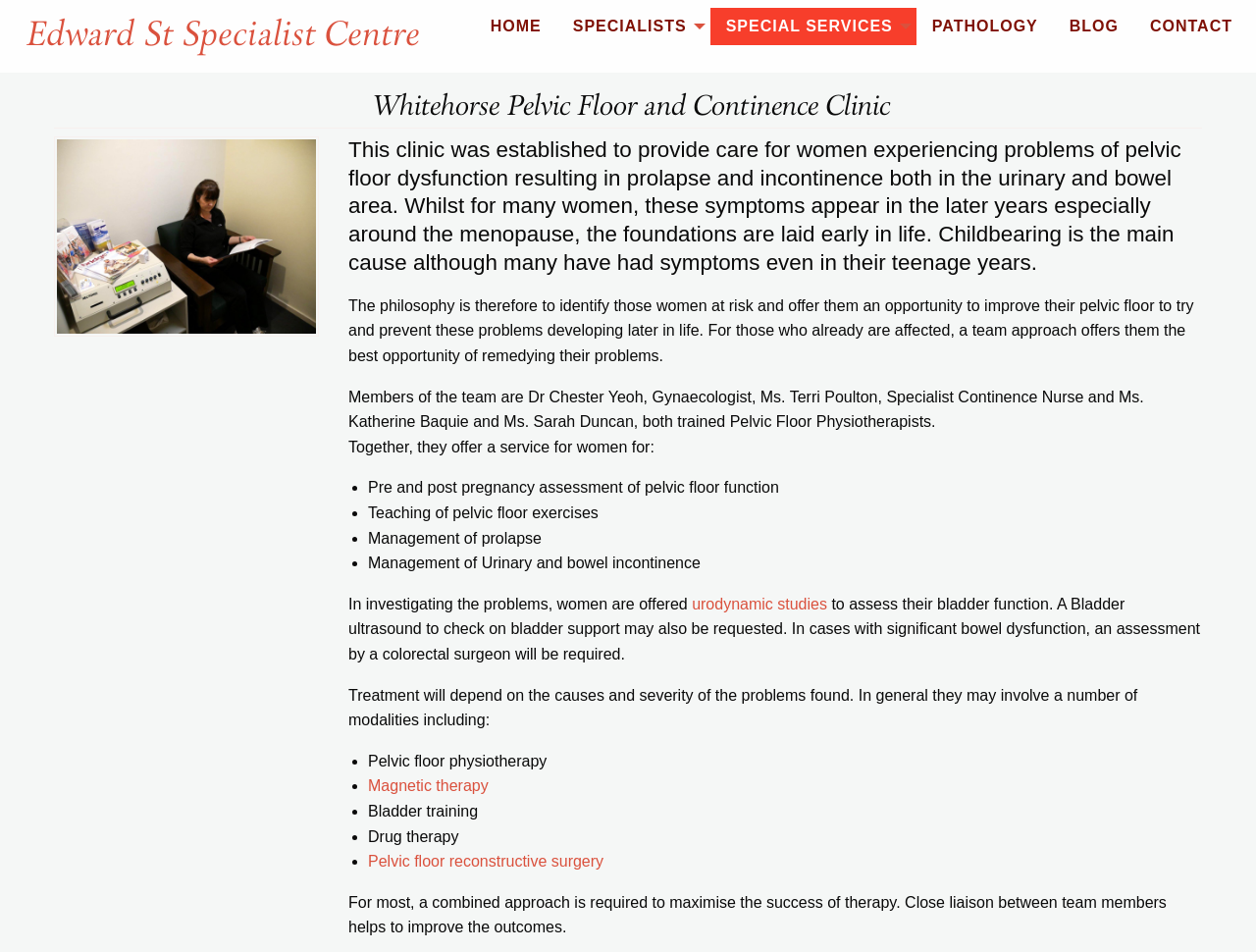Please answer the following query using a single word or phrase: 
Who are the members of the team?

Dr Chester Yeoh, Ms. Terri Poulton, Ms. Katherine Baquie, Ms. Sarah Duncan